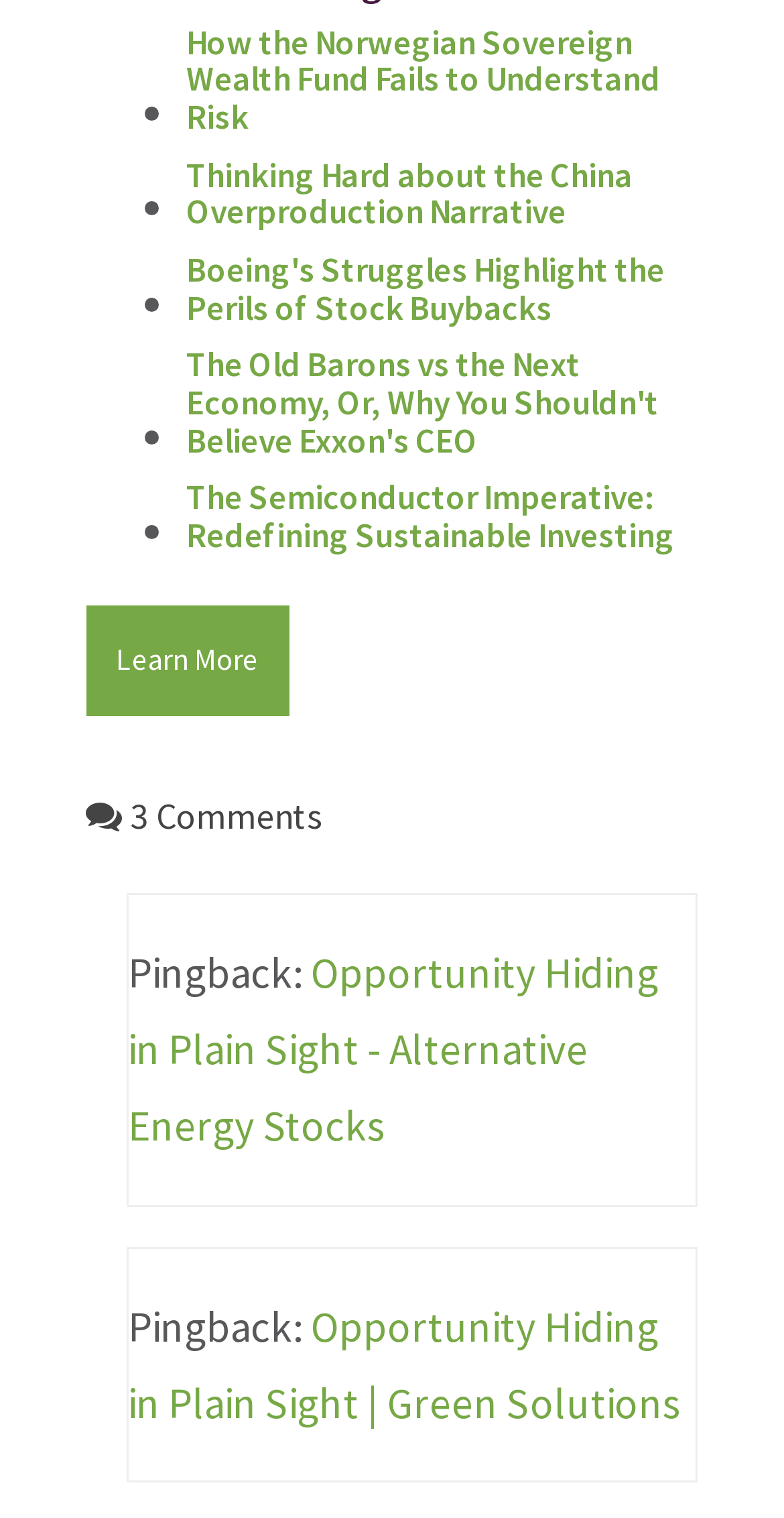Determine the coordinates of the bounding box that should be clicked to complete the instruction: "Learn more about the website". The coordinates should be represented by four float numbers between 0 and 1: [left, top, right, bottom].

[0.109, 0.399, 0.368, 0.471]